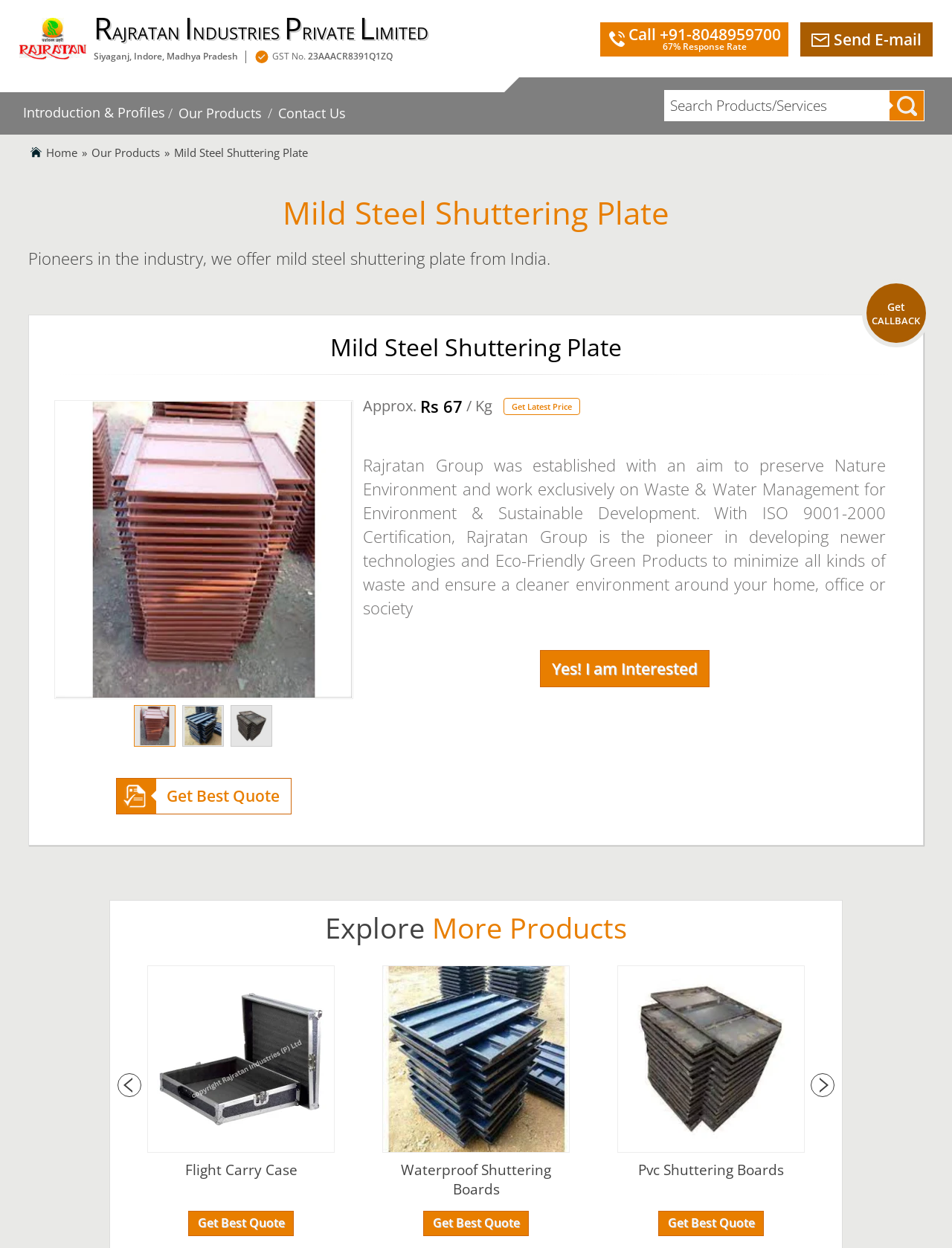Determine the main headline of the webpage and provide its text.

Mild Steel Shuttering Plate